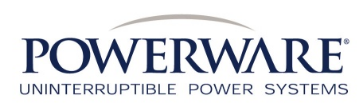Based on the visual content of the image, answer the question thoroughly: What industry does Powerware operate in?

The clean and professional design reflects the company's focus on quality and innovation in the power solutions industry.